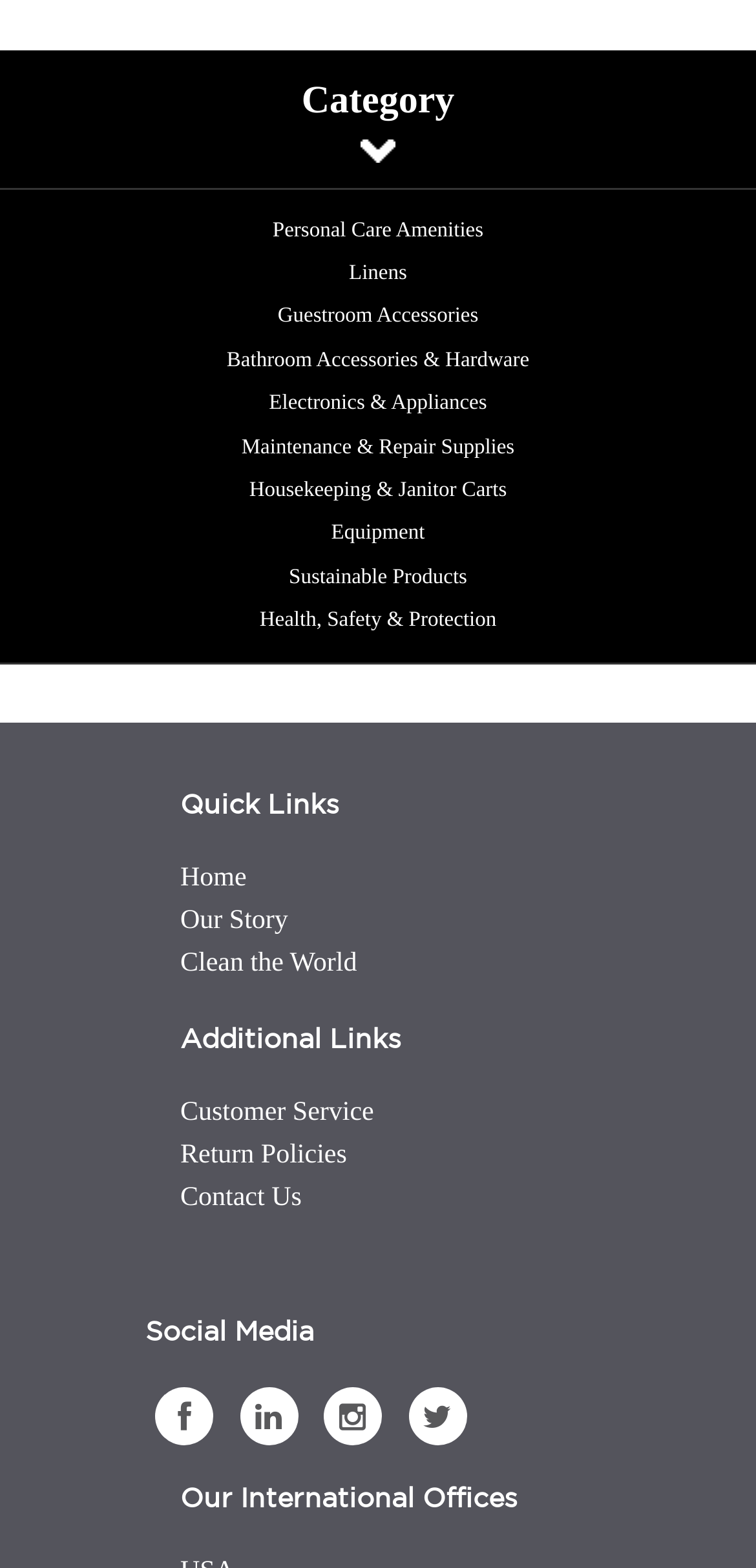Determine the bounding box coordinates of the region to click in order to accomplish the following instruction: "Go to Home page". Provide the coordinates as four float numbers between 0 and 1, specifically [left, top, right, bottom].

[0.238, 0.551, 0.326, 0.569]